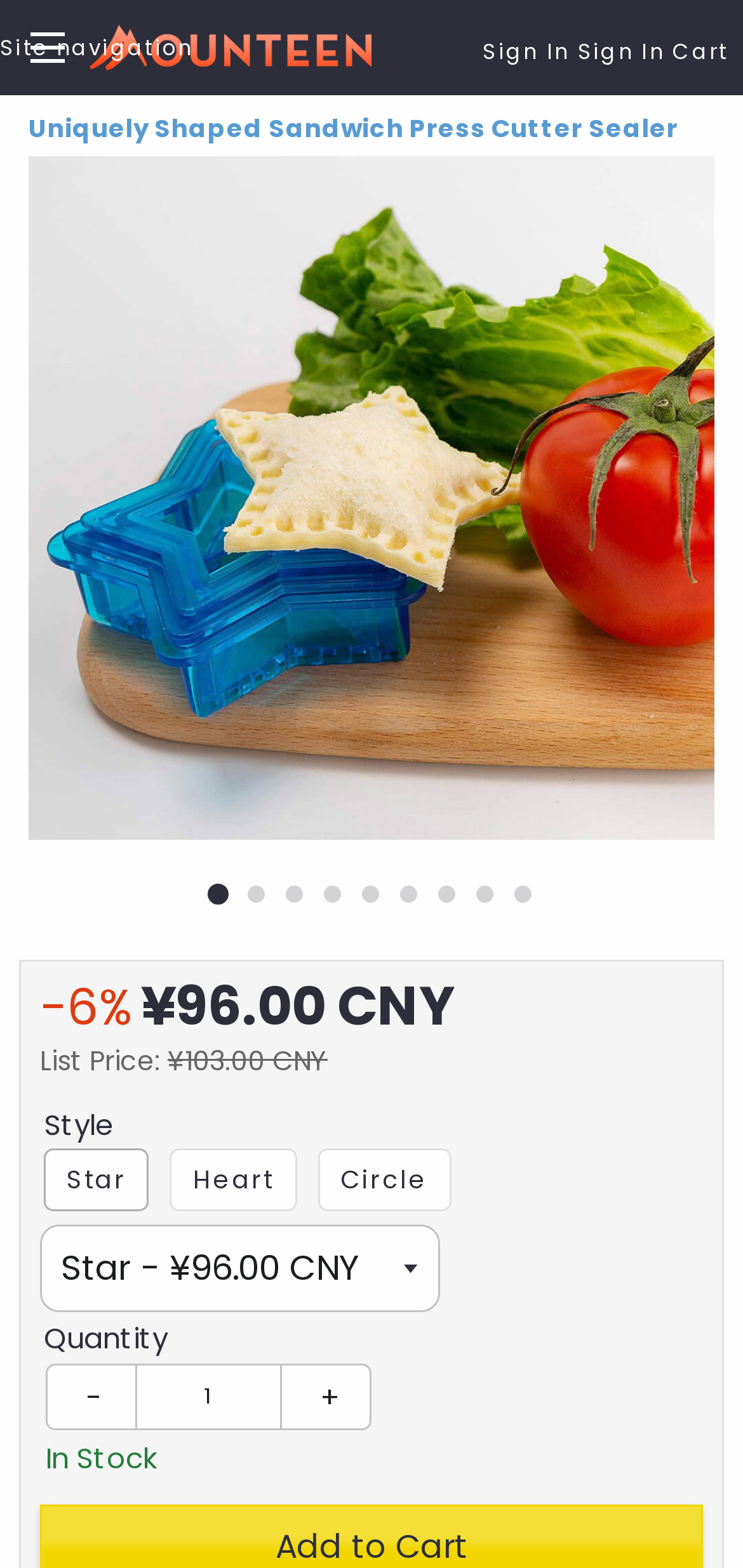What is the current quantity of the product in the cart?
Please give a detailed and elaborate answer to the question based on the image.

I looked at the spinbutton labeled 'Quantity' and saw that the current value is 1, which means the current quantity of the product in the cart is 1.